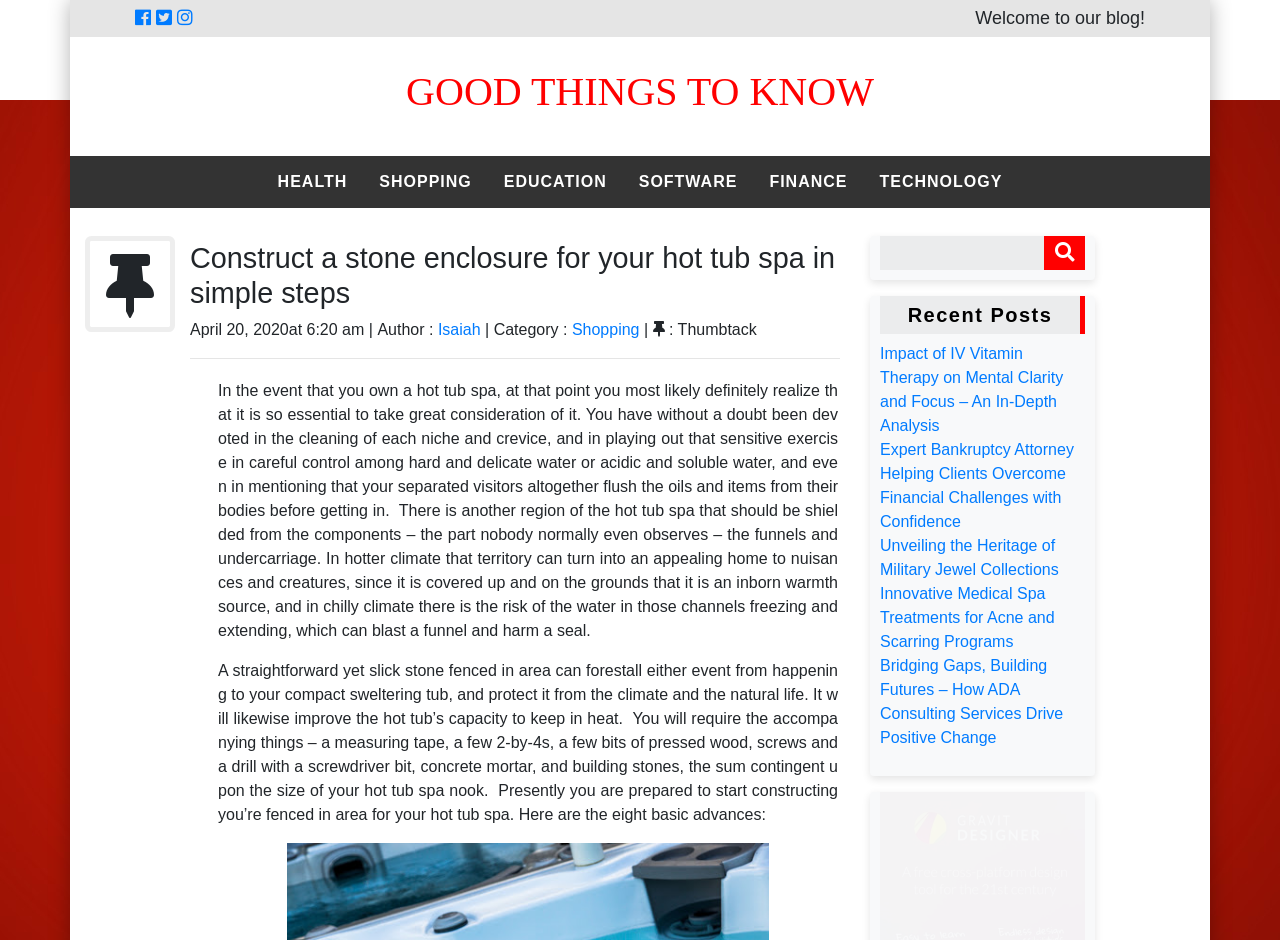Give a succinct answer to this question in a single word or phrase: 
What is the purpose of the measuring tape in the project?

To measure